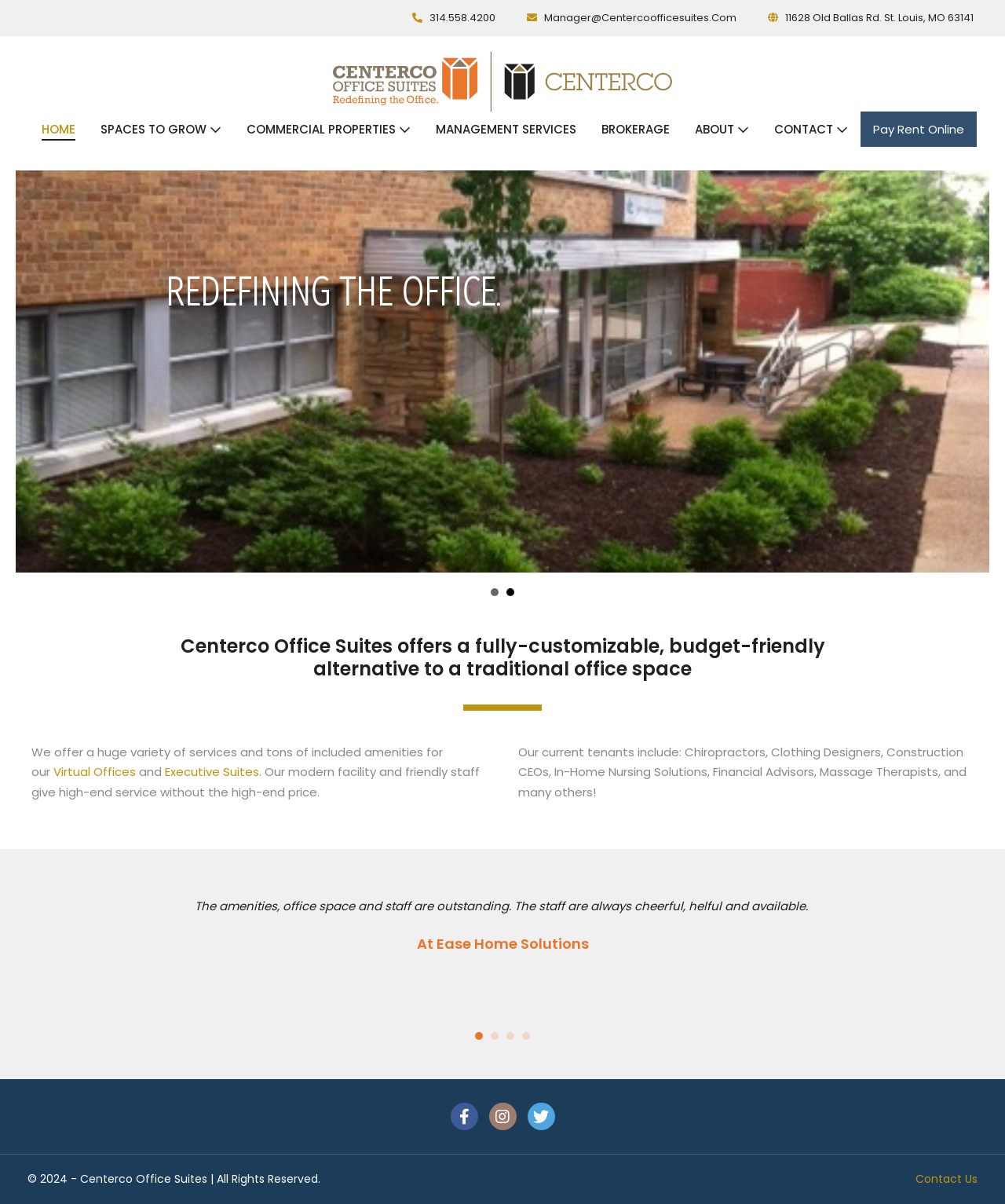Please find the bounding box coordinates of the clickable region needed to complete the following instruction: "Learn about management services". The bounding box coordinates must consist of four float numbers between 0 and 1, i.e., [left, top, right, bottom].

[0.421, 0.093, 0.586, 0.124]